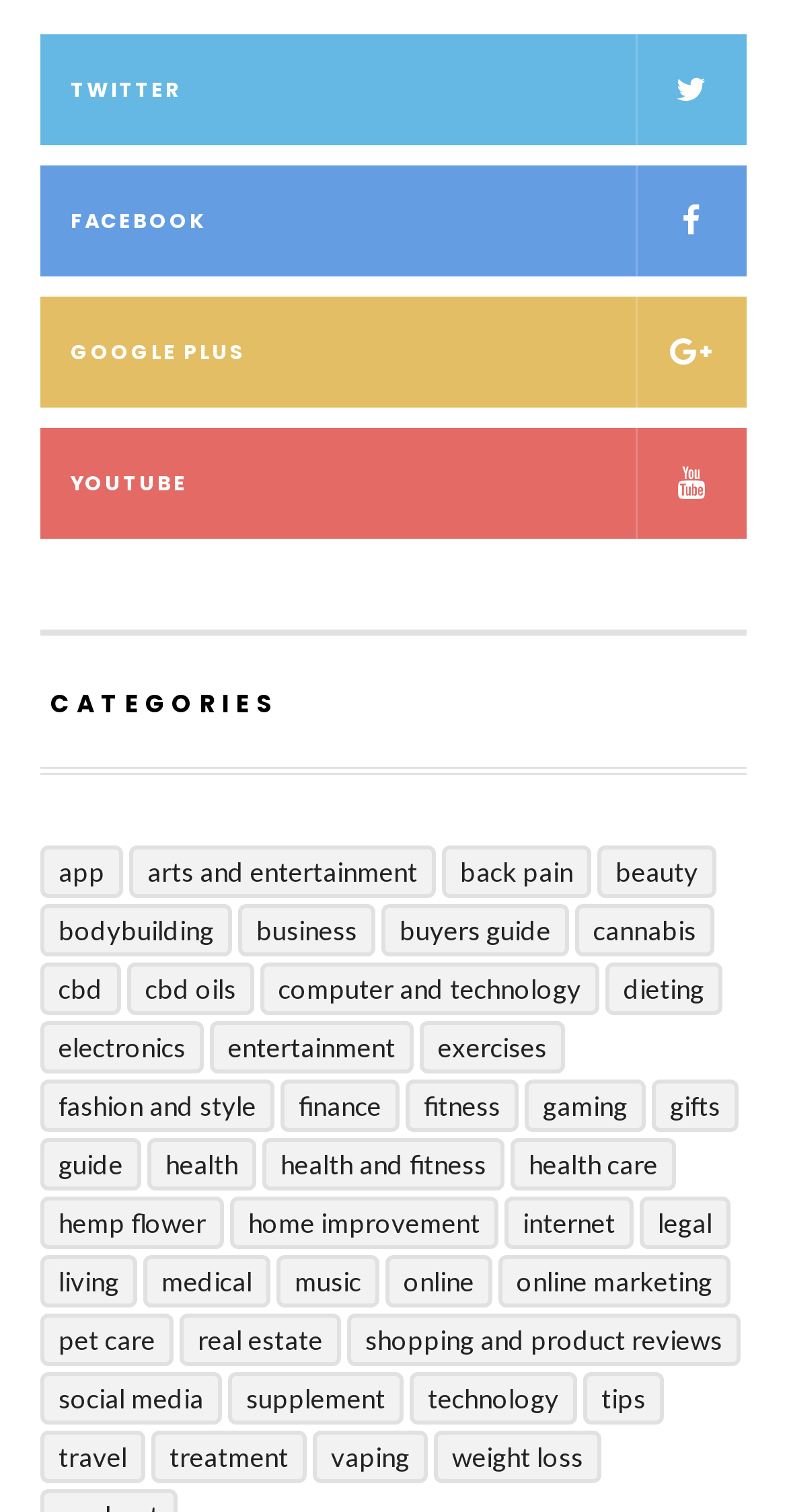Find and provide the bounding box coordinates for the UI element described with: "Computer and Technology".

[0.331, 0.637, 0.762, 0.671]